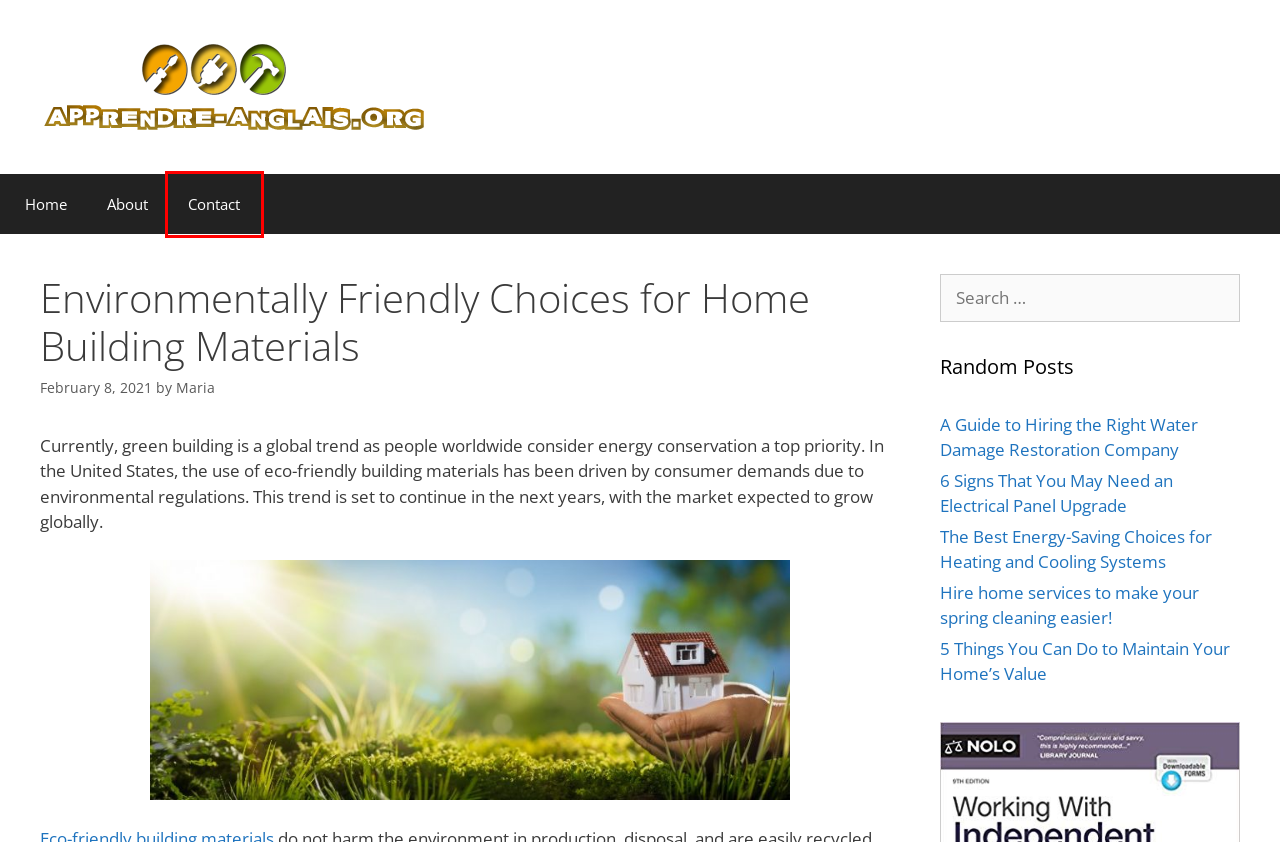Analyze the given webpage screenshot and identify the UI element within the red bounding box. Select the webpage description that best matches what you expect the new webpage to look like after clicking the element. Here are the candidates:
A. 5 Things You Can Do to Maintain Your Home’s Value - Apprendre Anglais
B. A Guide to Hiring the Right Water Damage Restoration Company - Apprendre Anglais
C. The Best Energy-Saving Choices for Heating and Cooling Systems - Apprendre Anglais
D. Maria, Author at Apprendre Anglais
E. Apprendre Anglais - Anglais Contractor Resources
F. Contact - Apprendre Anglais
G. About - Apprendre Anglais
H. 6 Signs That You May Need an Electrical Panel Upgrade - Apprendre Anglais

F